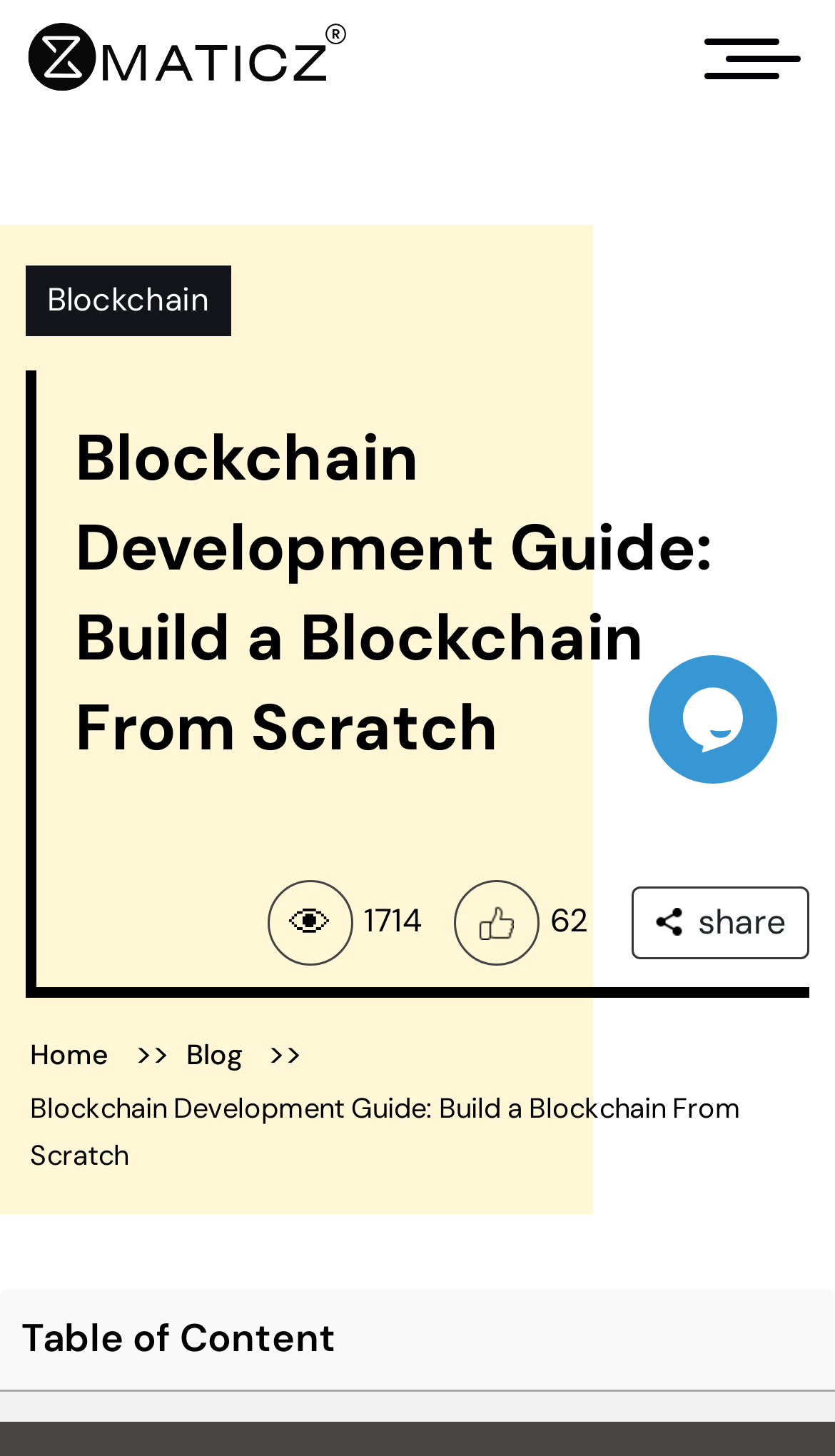What is the title of the breadcrumb navigation?
From the screenshot, supply a one-word or short-phrase answer.

Home >> Blog